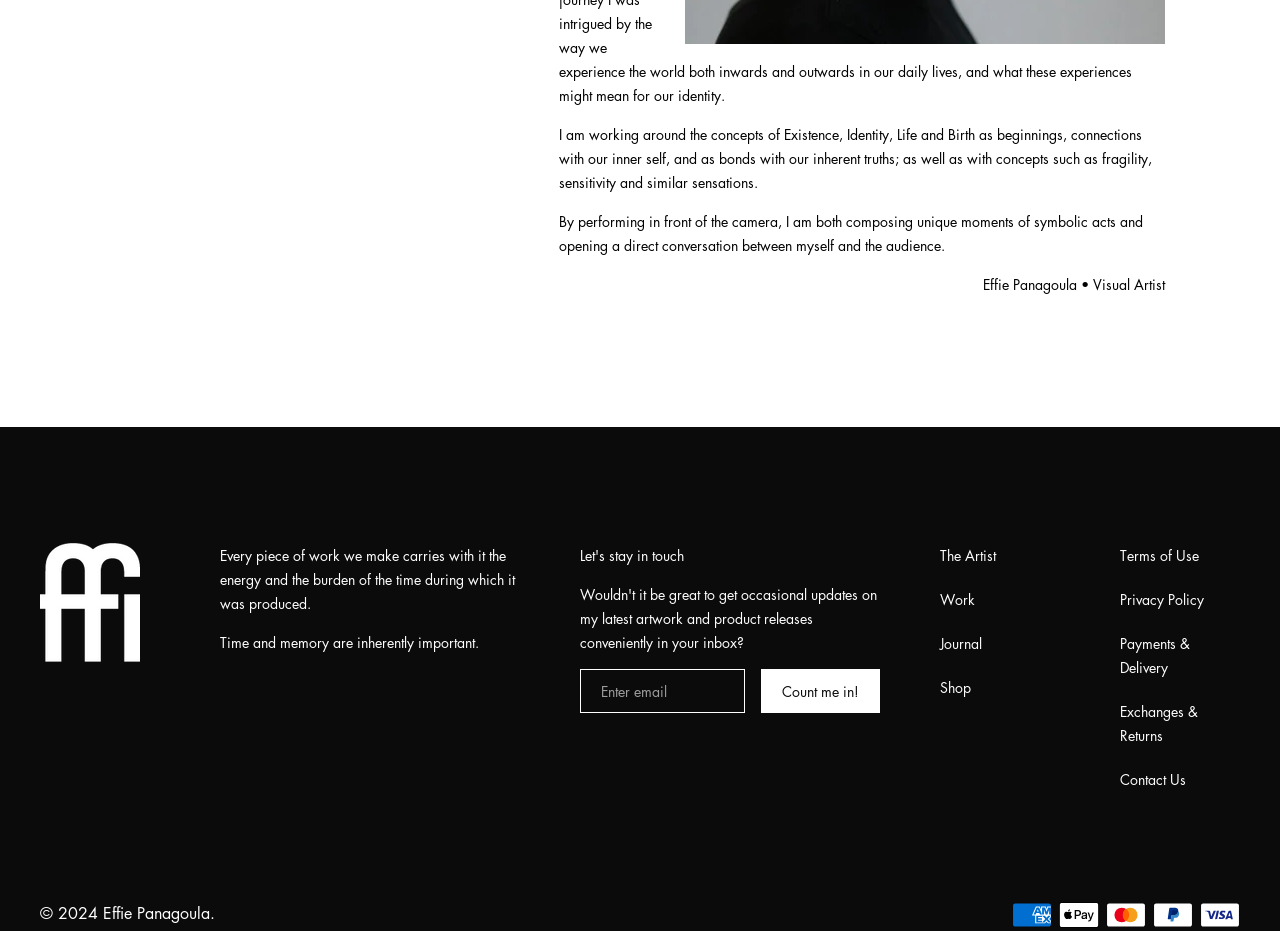Identify the coordinates of the bounding box for the element described below: "Terms of Use". Return the coordinates as four float numbers between 0 and 1: [left, top, right, bottom].

[0.867, 0.572, 0.944, 0.62]